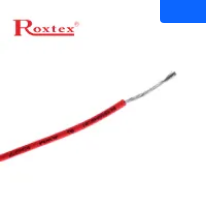Use the details in the image to answer the question thoroughly: 
Where is the manufacturer of the wire located?

The branding at the top left corner of the wire indicates that the manufacturer is located in Shenzhen, Guangdong, which is known for specializing in OEM and ODM products.